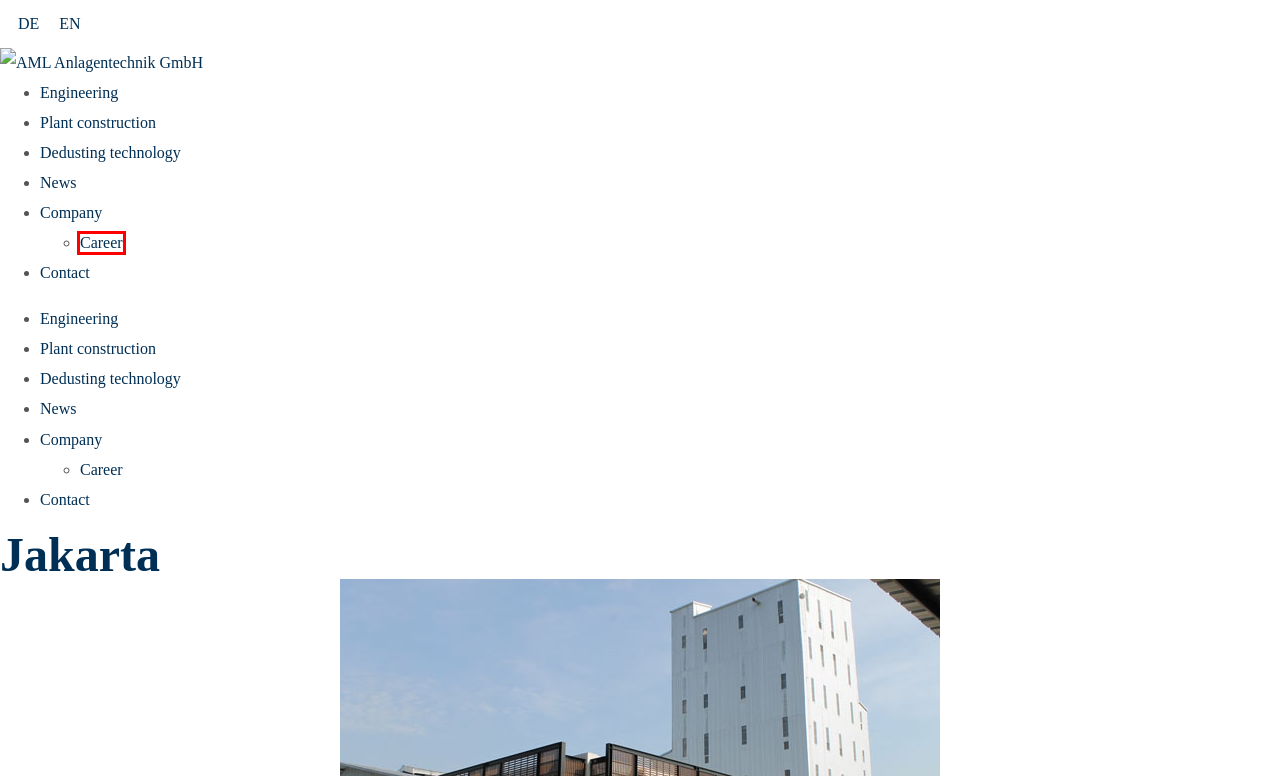Observe the provided screenshot of a webpage with a red bounding box around a specific UI element. Choose the webpage description that best fits the new webpage after you click on the highlighted element. These are your options:
A. Plant construction - AML Anlagentechnik GmbH & Co. KG
B. Privacy Policy - AML Anlagentechnik GmbH
C. Contact - AML Anlagentechnik GmbH
D. Engineering - AML Anlagentechnik GmbH & Co. KG
E. News - AML Anlagentechnik GmbH
F. Company - AML Anlagentechnik GmbH
G. Dedusting technology - AML Anlagentechnik GmbH & Co. KG
H. Career - AML Anlagentechnik GmbH

H